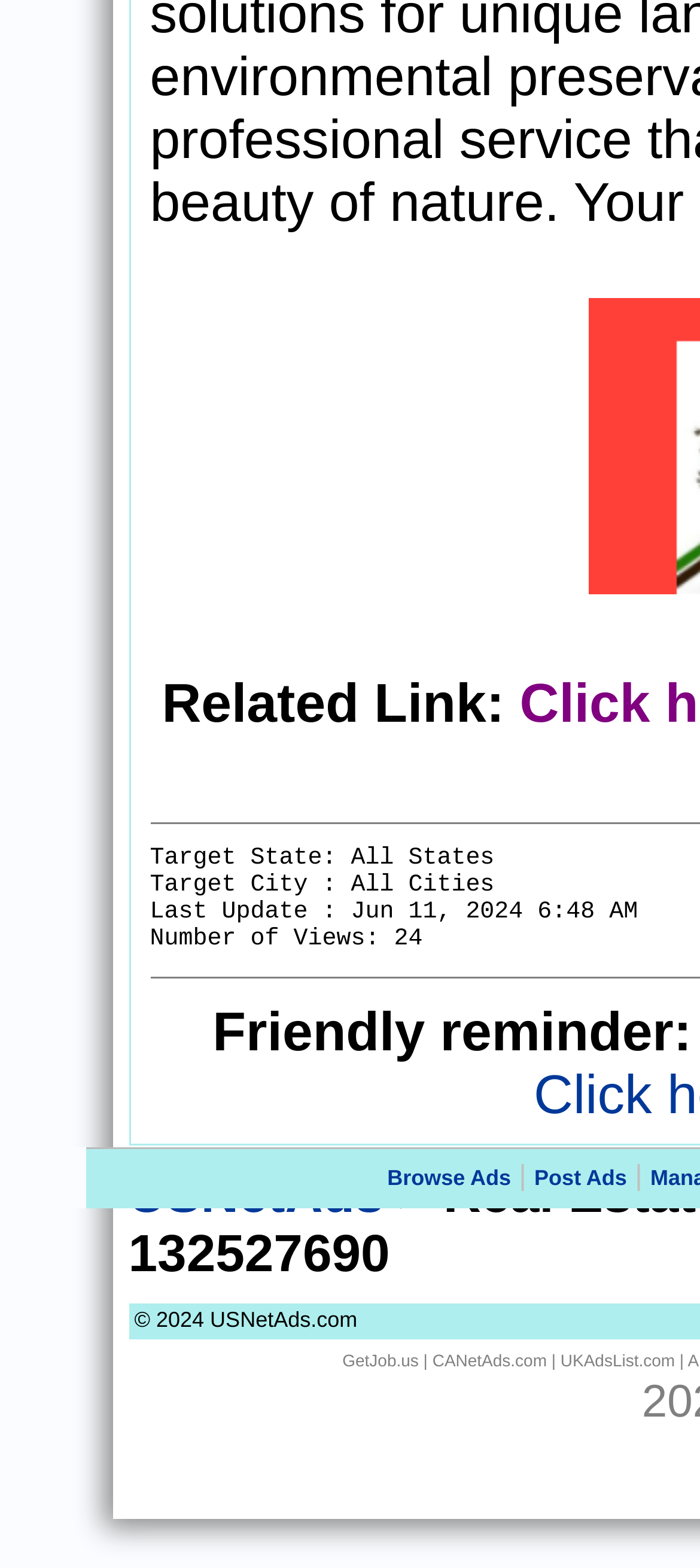How many links are there at the bottom of the webpage?
Based on the image, respond with a single word or phrase.

4